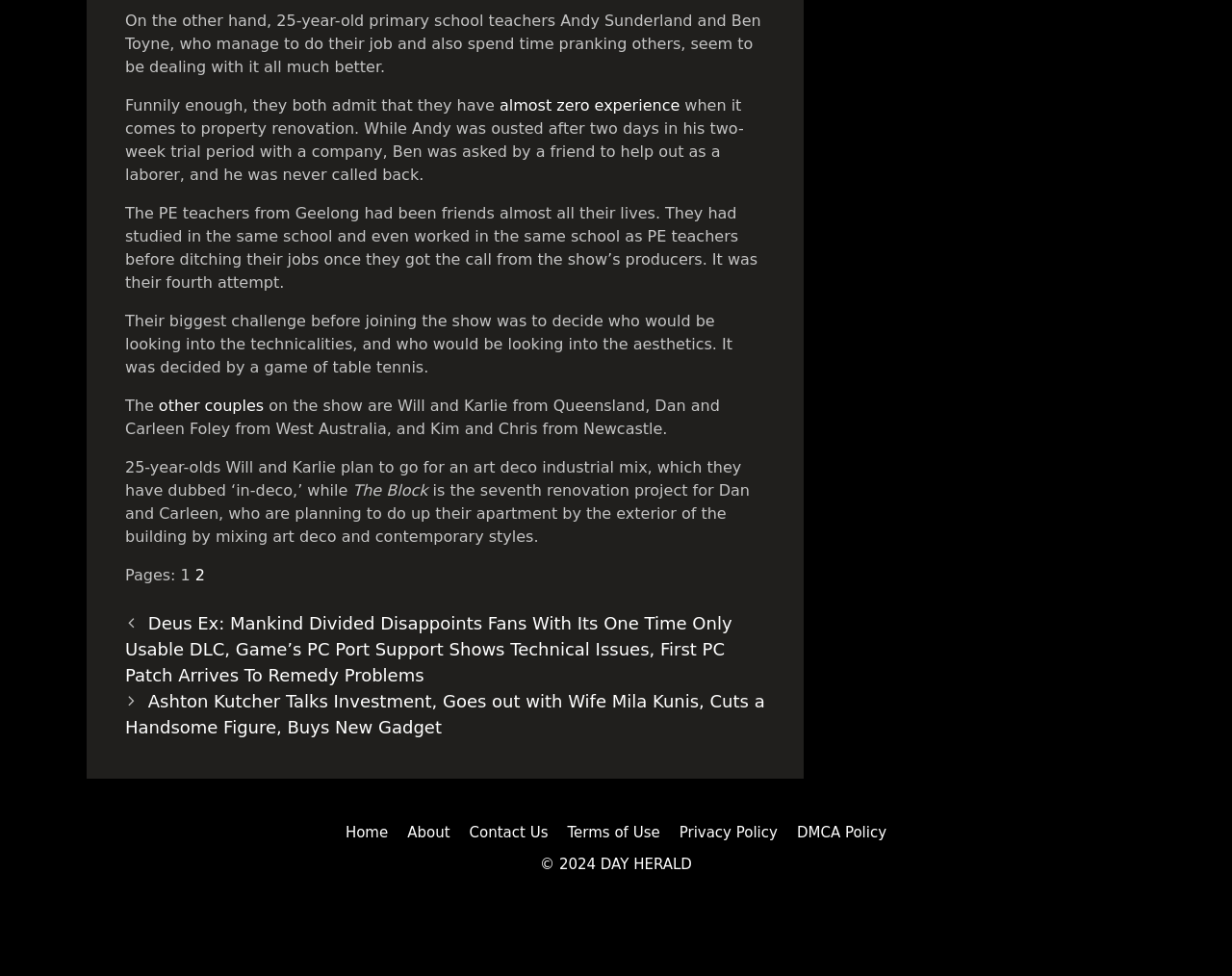Identify the bounding box coordinates of the region I need to click to complete this instruction: "Read more about 'The Block'".

[0.286, 0.493, 0.347, 0.512]